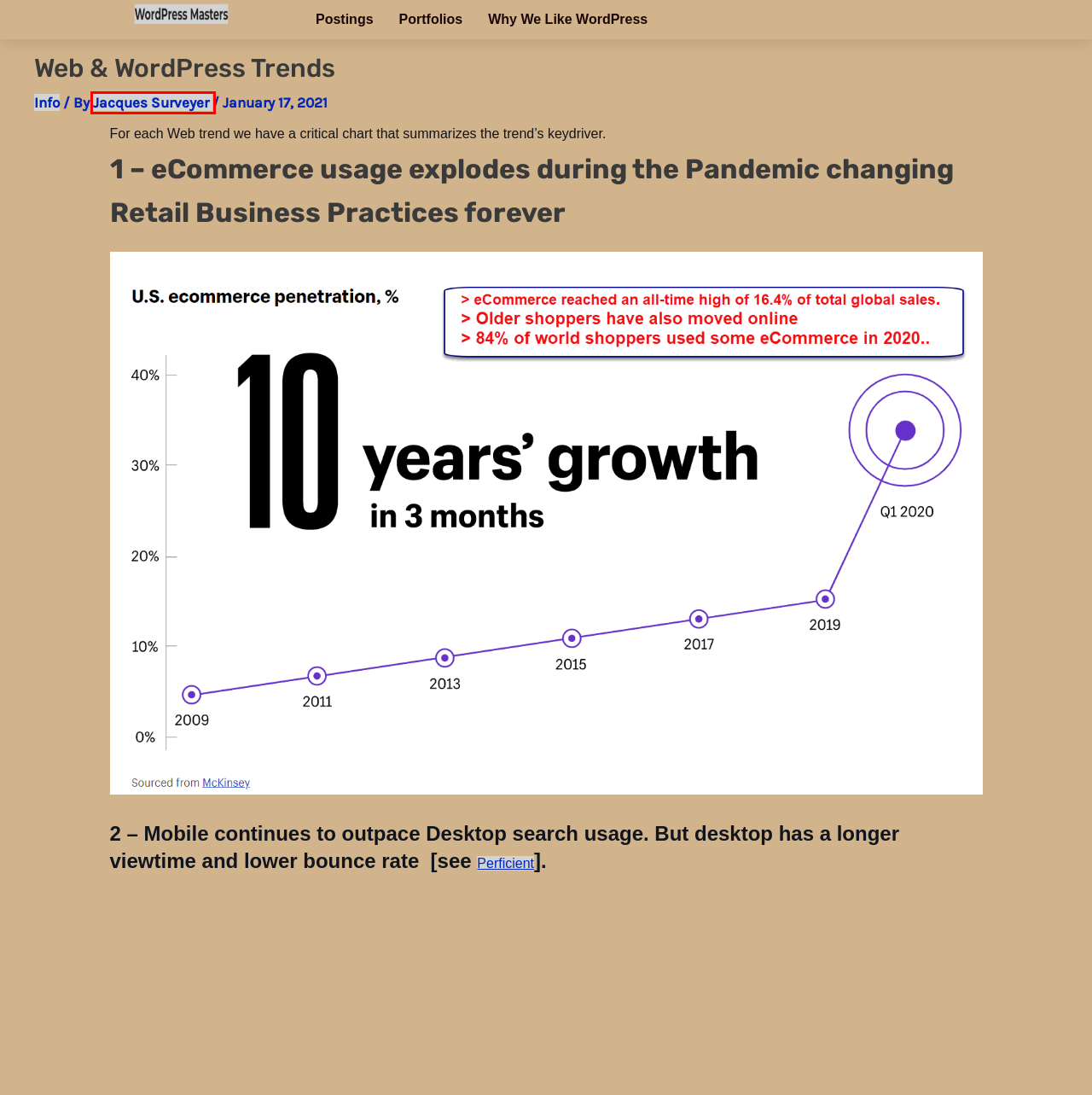You’re provided with a screenshot of a webpage that has a red bounding box around an element. Choose the best matching webpage description for the new page after clicking the element in the red box. The options are:
A. Mobile vs. Desktop Usage in 2020 / Perficient
B. Why We Like WordPress |
C. Info |
D. Portfolios |
E. WordPress Editors Innovation |
F. Jacques Surveyer |
G. WordPress Database and File Viewers |
H. State Of WordPress Security In 2021 - Patchstack

F